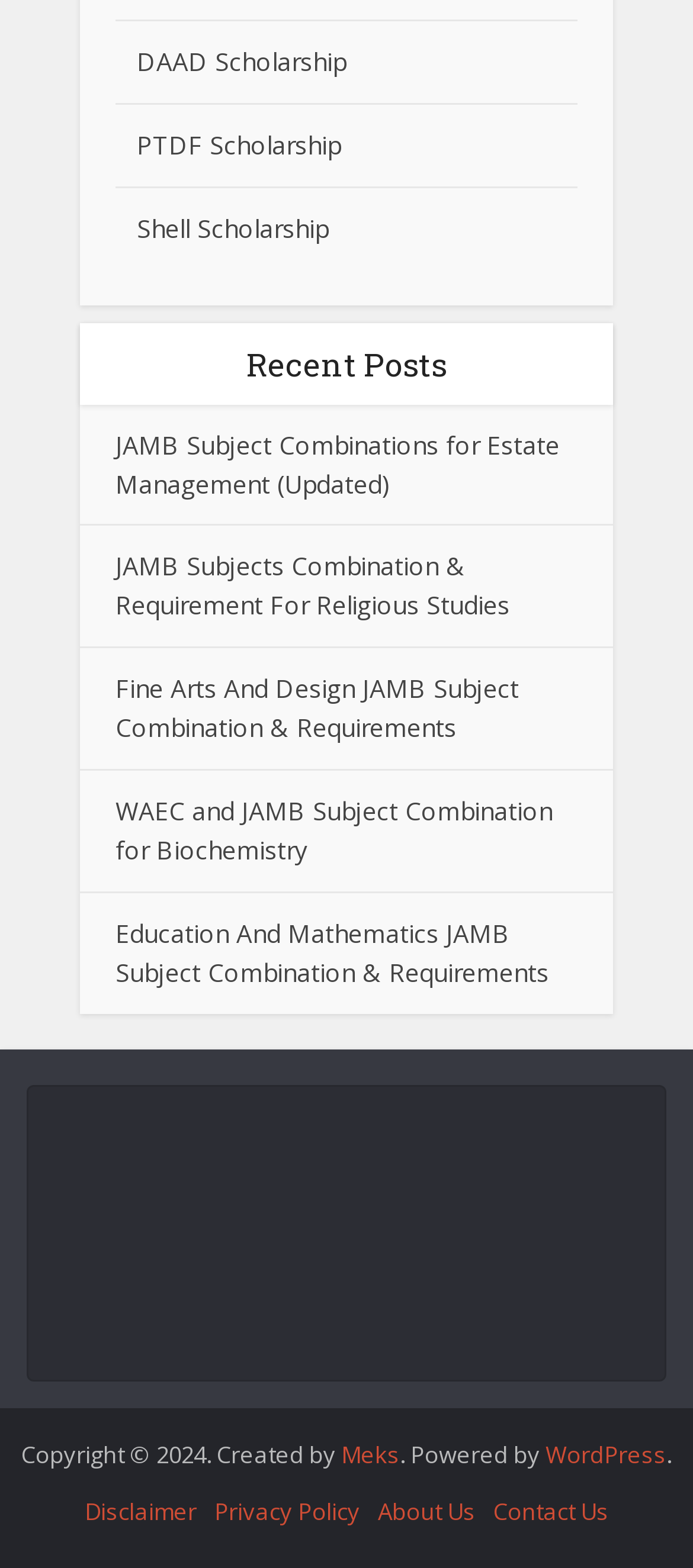Based on the image, please respond to the question with as much detail as possible:
How many links are in the footer section?

The footer section of the webpage contains five link elements: Disclaimer, Privacy Policy, About Us, Contact Us, and WordPress, which are displayed at the bottom of the page.